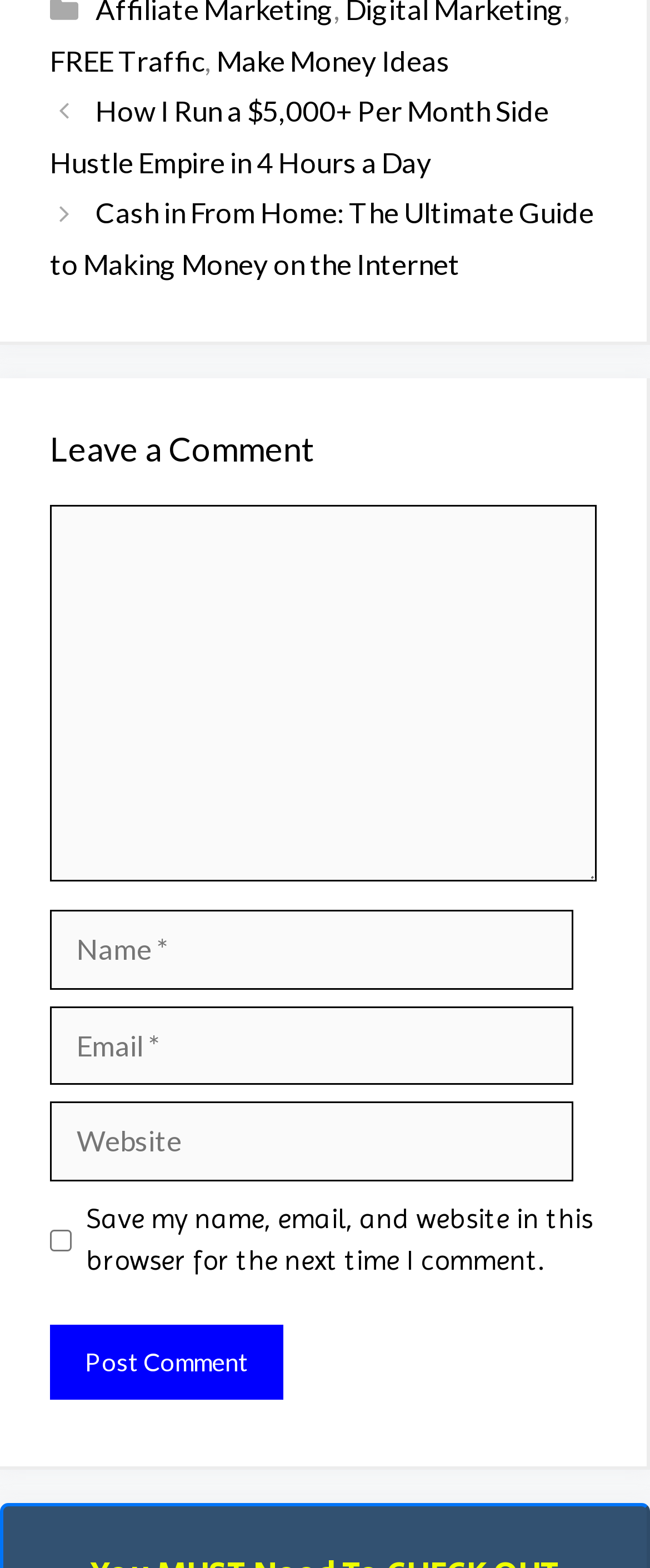Please specify the bounding box coordinates of the clickable region necessary for completing the following instruction: "View Annual Comprehensive Financial Report". The coordinates must consist of four float numbers between 0 and 1, i.e., [left, top, right, bottom].

None